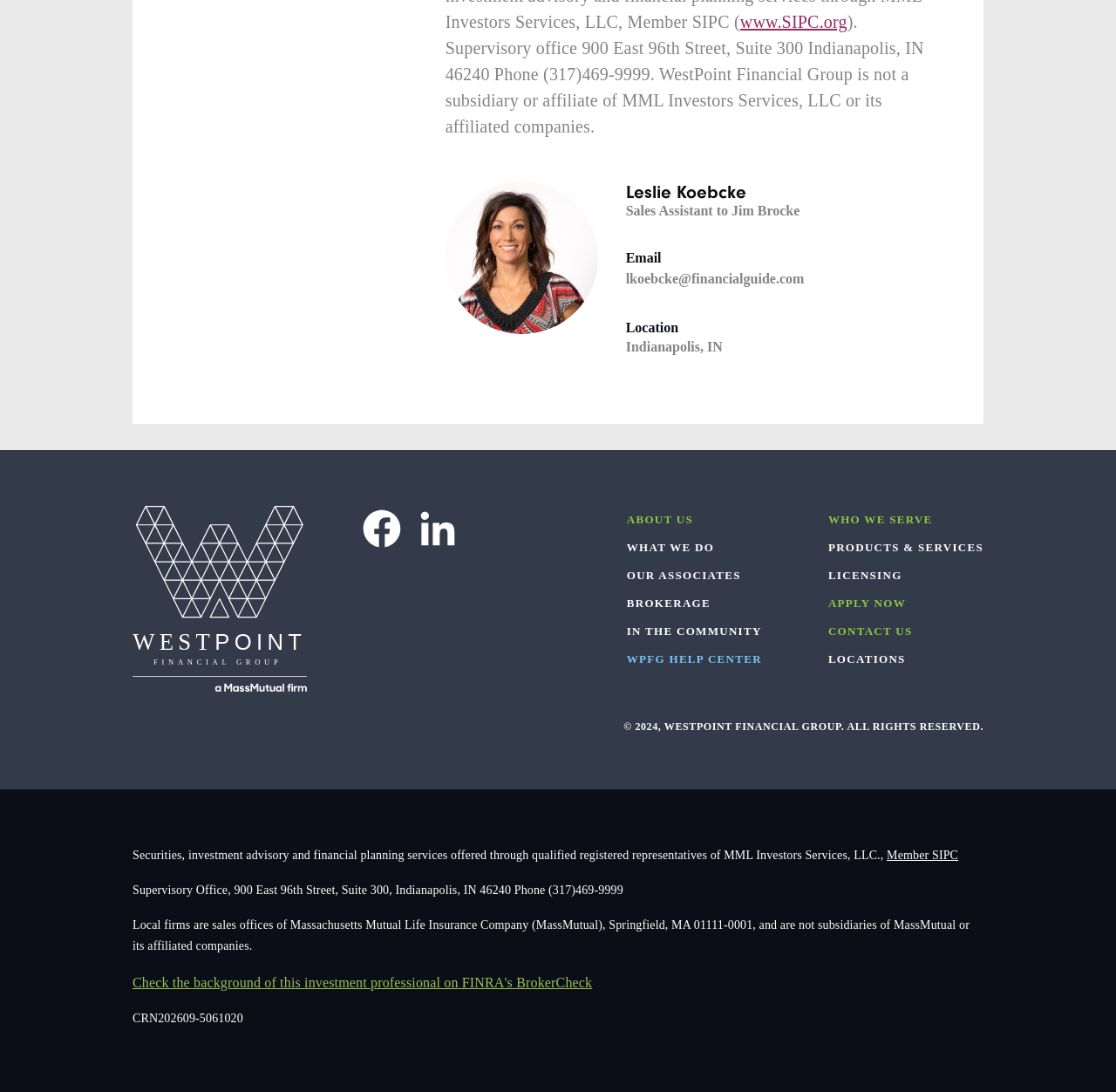What is the email address of Leslie Koebcke?
Please answer the question with a detailed response using the information from the screenshot.

I found the email address 'lkoebcke@financialguide.com' in the link element, which is located at [0.561, 0.248, 0.721, 0.262] and has the text 'lkoebcke@financialguide.com'. This suggests that the email address of Leslie Koebcke is lkoebcke@financialguide.com.